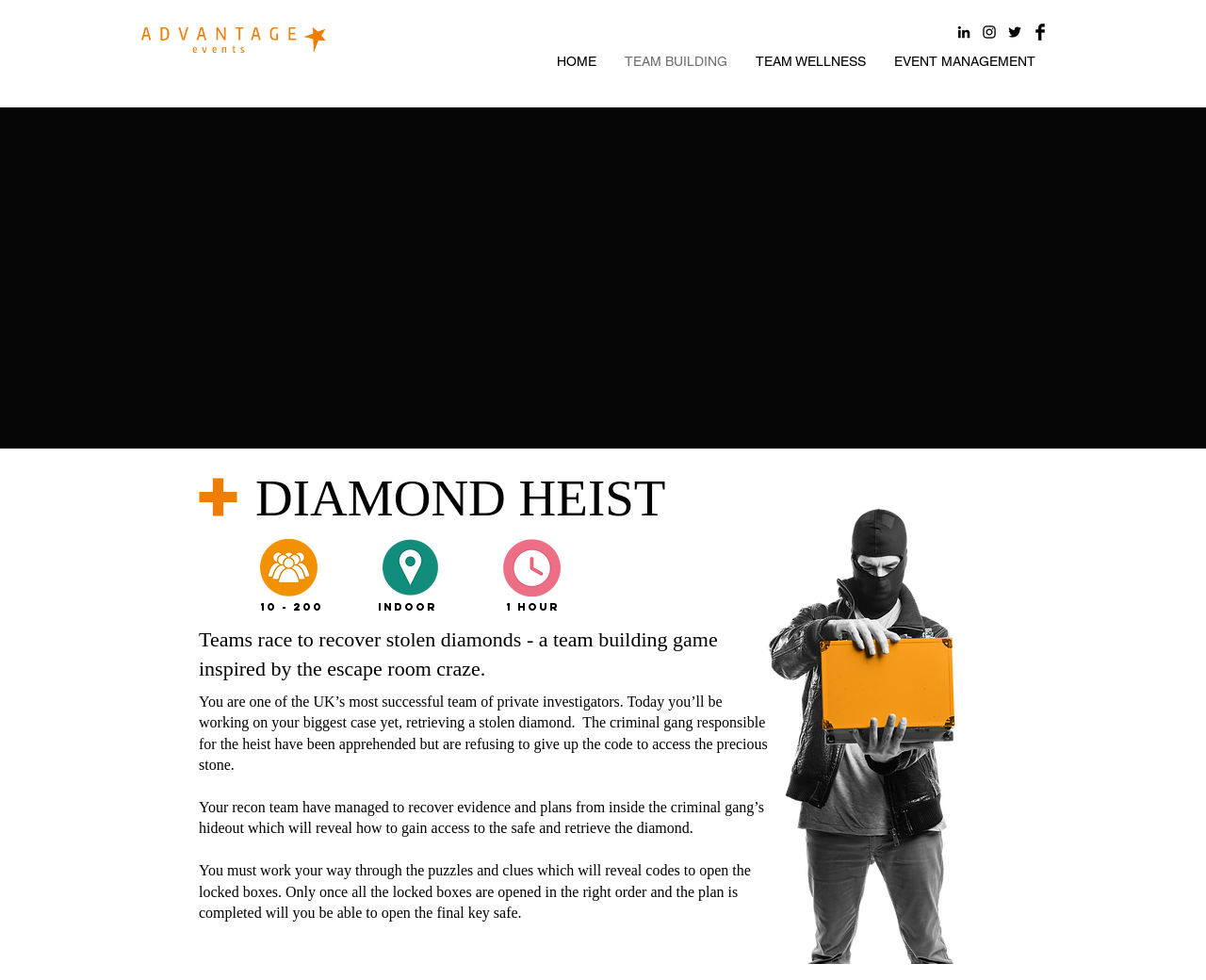Locate the UI element described by slow queries and provide its bounding box coordinates. Use the format (top-left x, top-left y, bottom-right x, bottom-right y) with all values as floating point numbers between 0 and 1.

None